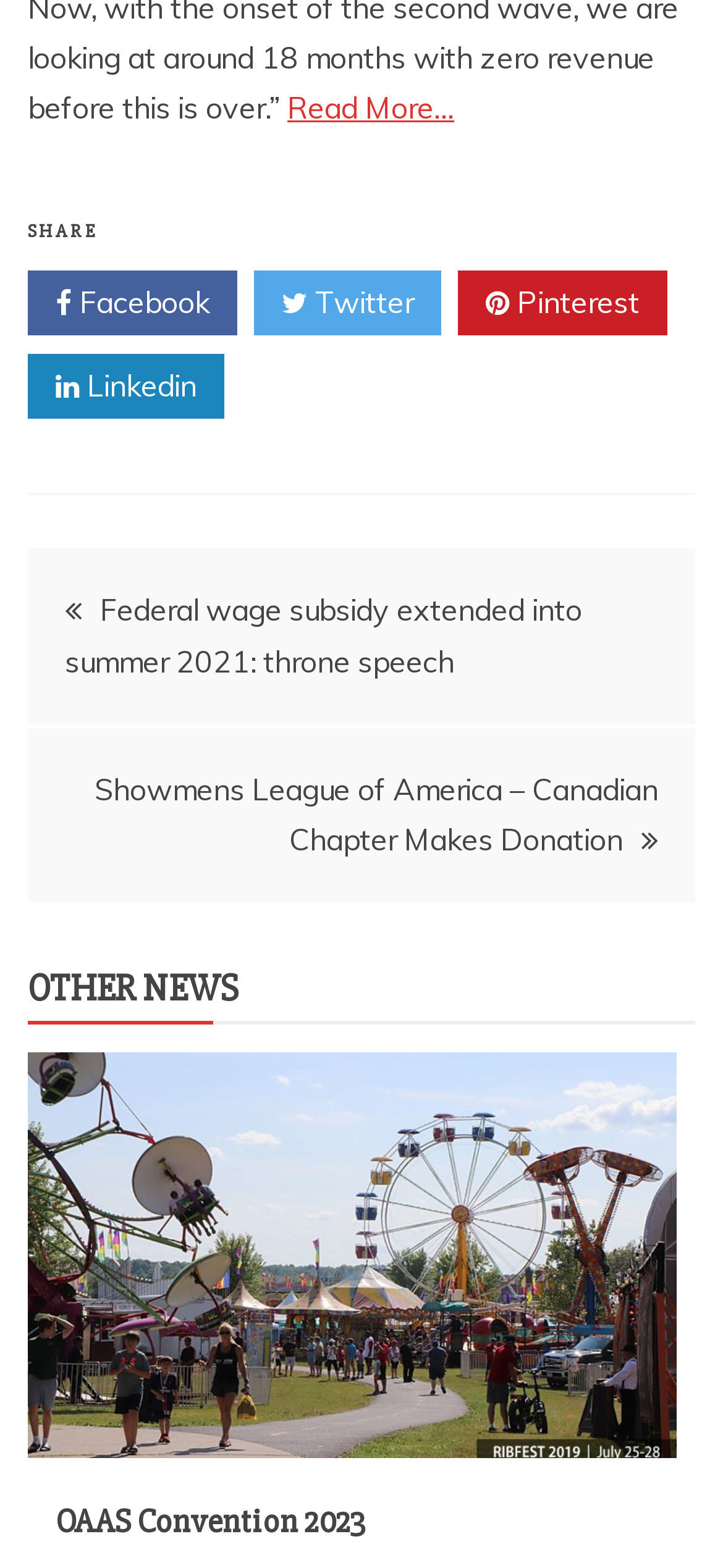Pinpoint the bounding box coordinates of the clickable area needed to execute the instruction: "Learn more about OAAS Convention 2023". The coordinates should be specified as four float numbers between 0 and 1, i.e., [left, top, right, bottom].

[0.077, 0.957, 0.505, 0.983]